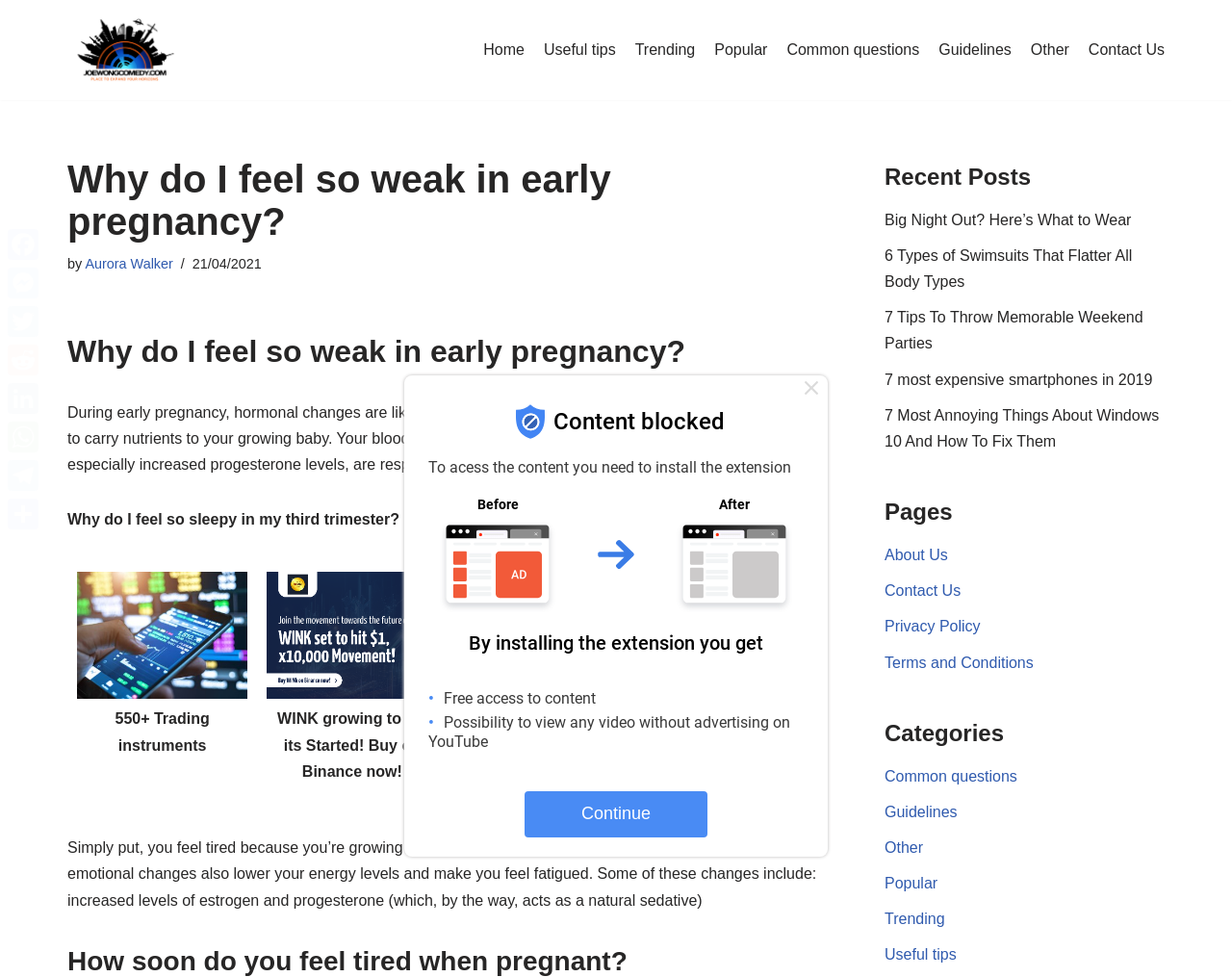What is the author of the article?
Deliver a detailed and extensive answer to the question.

I found the author's name by looking at the text next to the 'by' keyword, which is a common indicator of the author's name in articles.